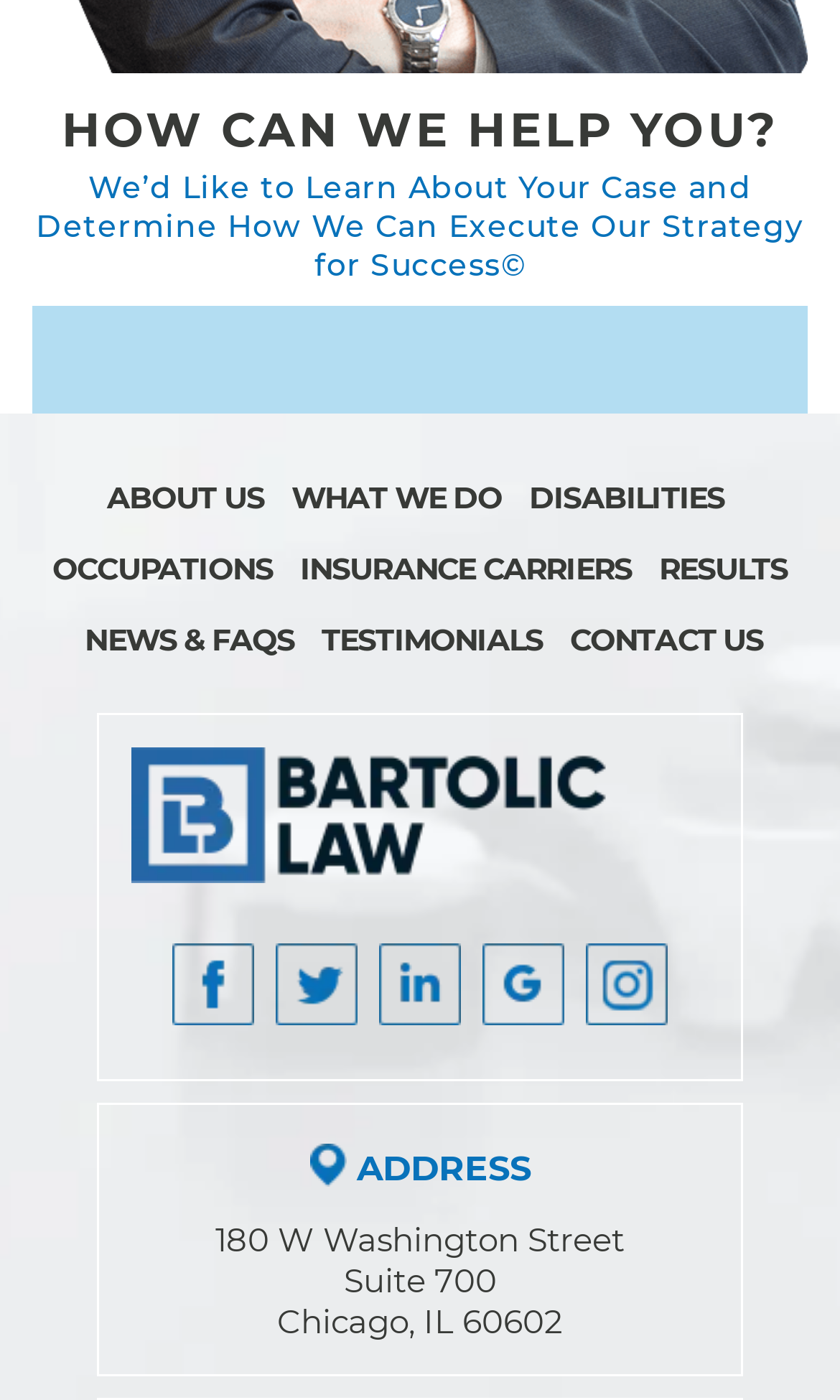Please determine the bounding box coordinates of the element to click on in order to accomplish the following task: "Click on ABOUT US". Ensure the coordinates are four float numbers ranging from 0 to 1, i.e., [left, top, right, bottom].

[0.127, 0.342, 0.325, 0.37]